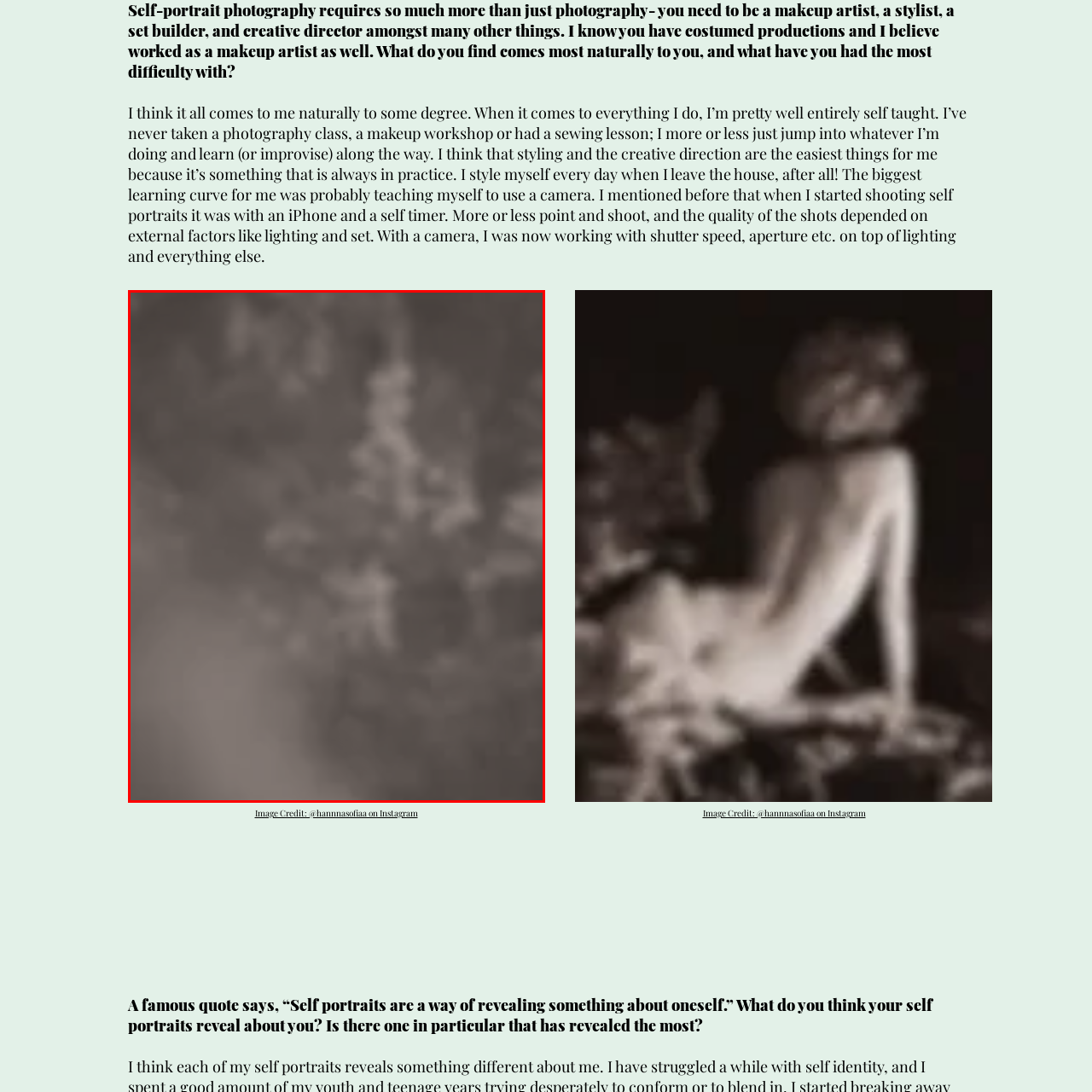What is the quote from Hanna Sofia?
Inspect the image area bounded by the red box and answer the question with a single word or a short phrase.

'Like anything else in nature, growth is visible'